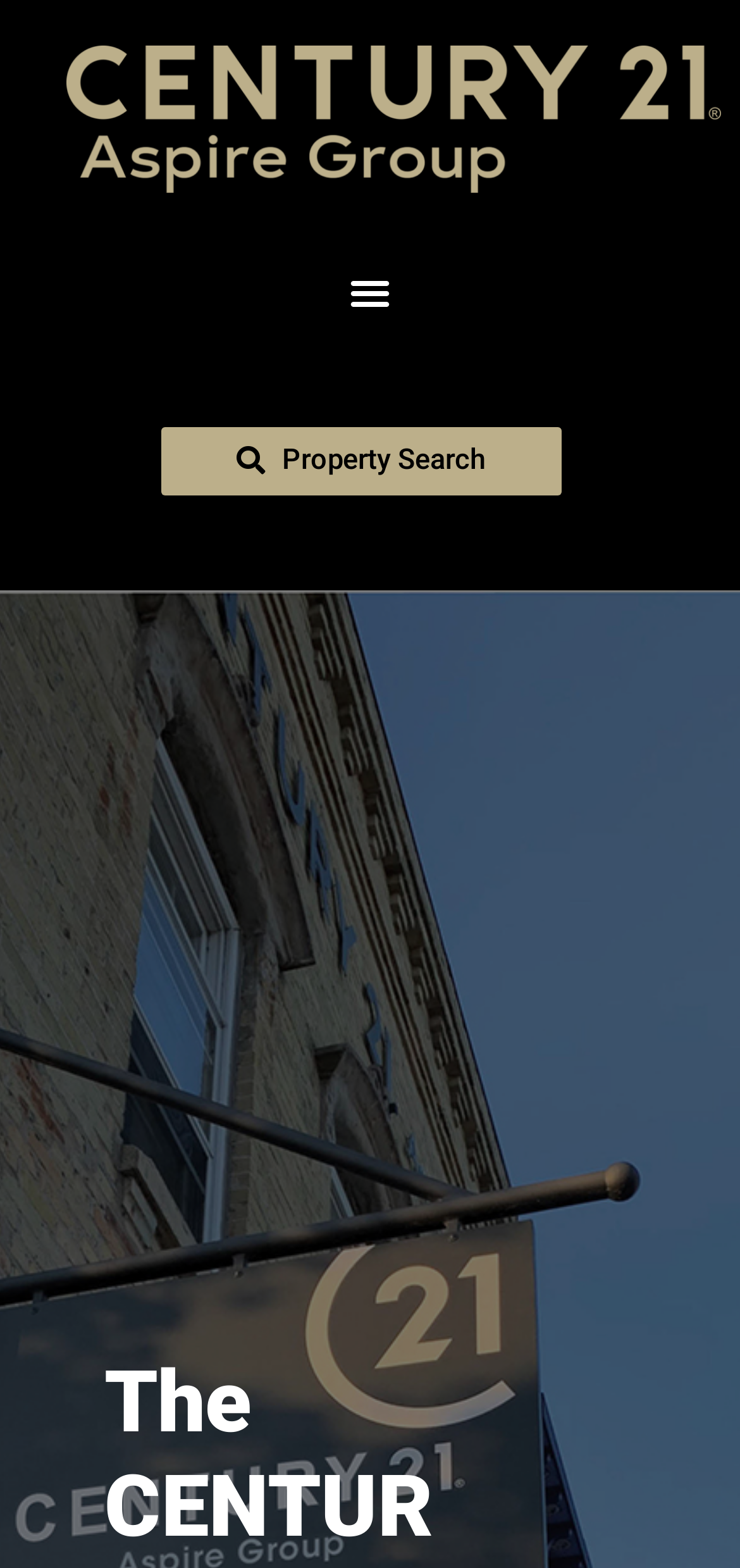Please determine the bounding box of the UI element that matches this description: Property Search. The coordinates should be given as (top-left x, top-left y, bottom-right x, bottom-right y), with all values between 0 and 1.

[0.217, 0.273, 0.758, 0.316]